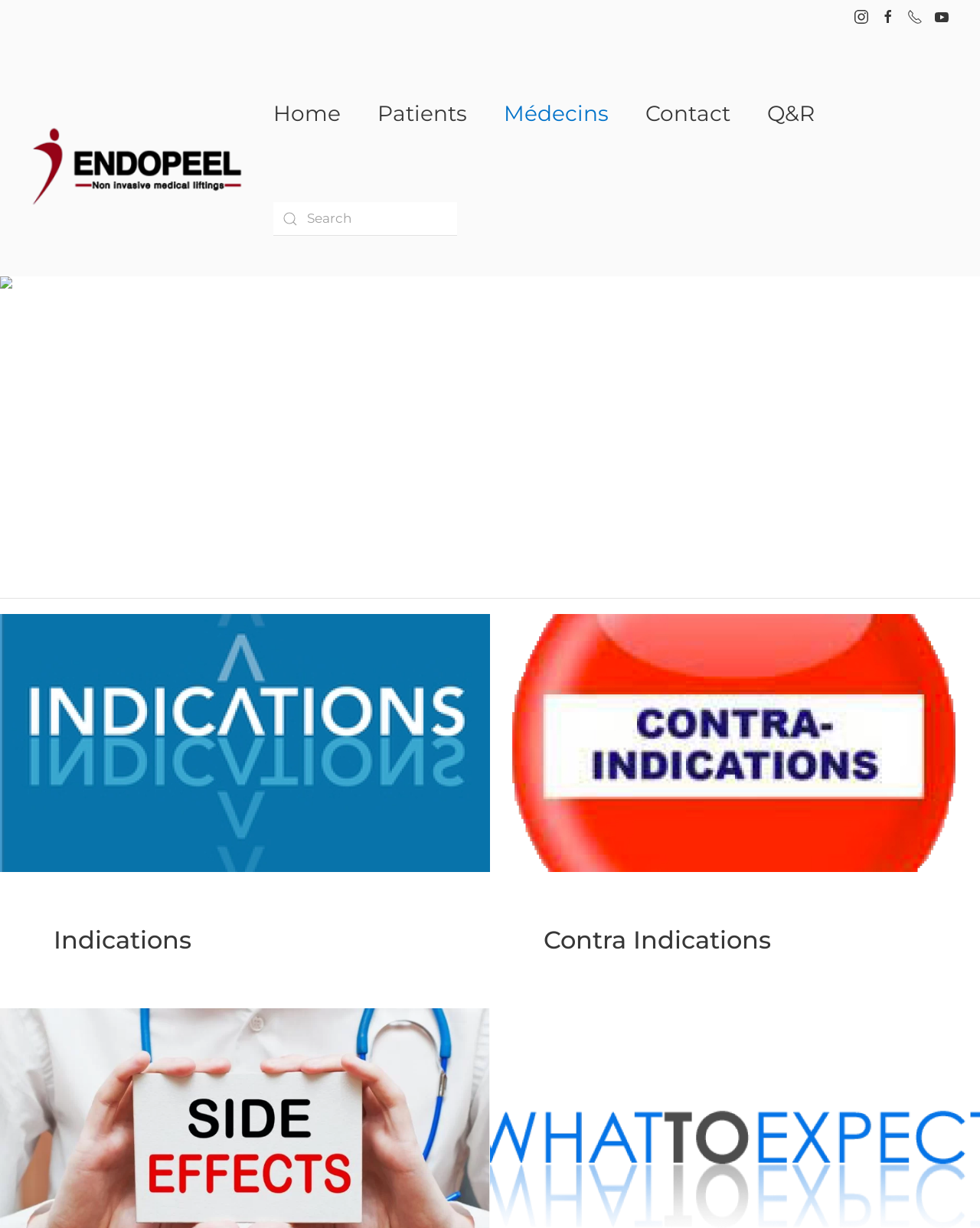Analyze the image and answer the question with as much detail as possible: 
What is the purpose of the search box?

The search box is located at the top of the page and allows users to search for specific information within the website. It is accompanied by a search icon and has a distinct bounding box coordinate.